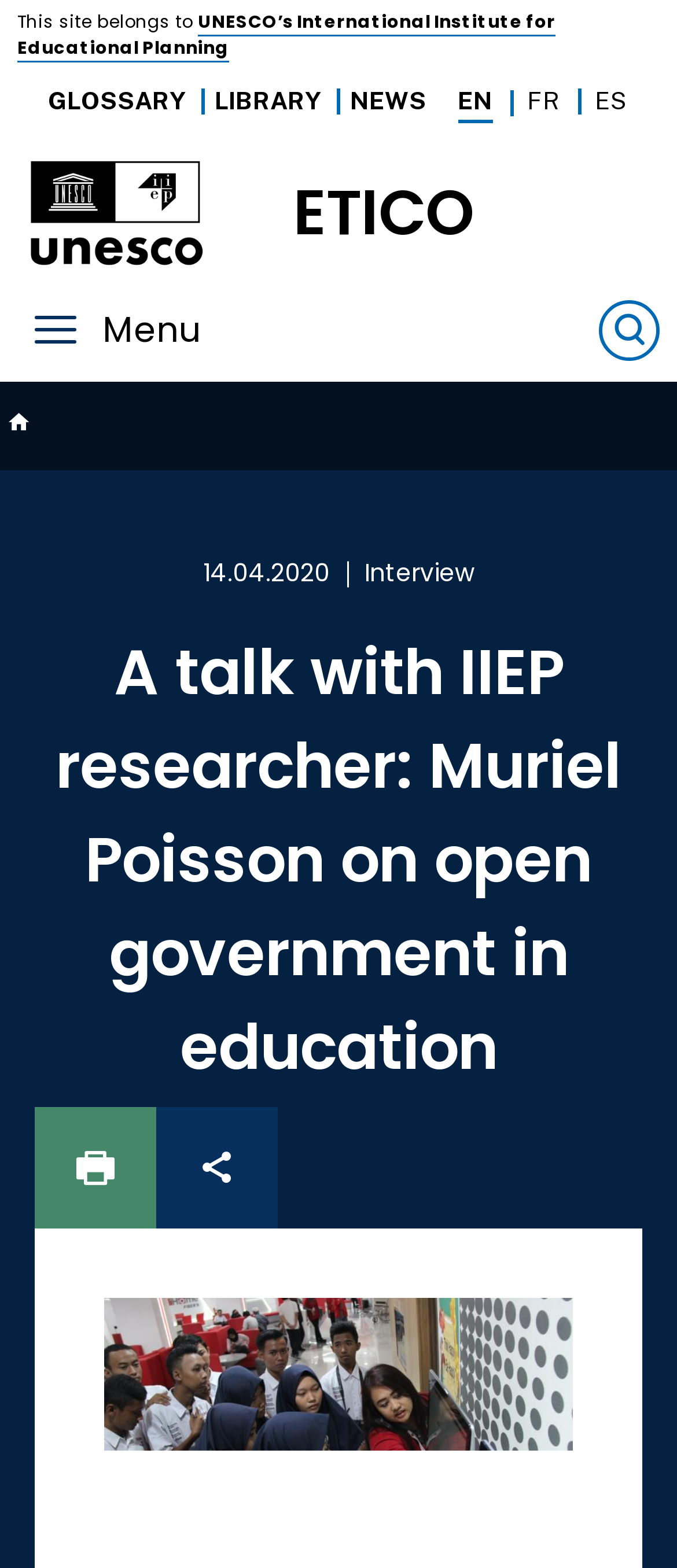Give a detailed explanation of the elements present on the webpage.

The webpage appears to be an article or interview page from the IIEP Unesco website, focused on open government in education. At the top left corner, there is a small text "This site belongs to" followed by a link to "UNESCO’s International Institute for Educational Planning". 

Below this, there is a navigation header with several links, including "GLOSSARY", "LIBRARY", "NEWS", and language options "EN", "FR", and "ES". 

To the right of the navigation header, there is a link "UNESCO – IIEP" and a prominent link "HOME - ETICO". 

On the top right corner, there are two buttons: a "Menu" button and a search button with a magnifying glass icon. 

Below the navigation header, there is a breadcrumb navigation section with links to "Home", a date "14.04.2020", and a category "Interview". 

The main content of the page is headed by a title "A talk with IIEP researcher: Muriel Poisson on open government in education", which spans almost the entire width of the page. 

Below the title, there are a print page link and a share button on the left side, and a large image related to "Open government in Indonesia" taking up most of the page's width.